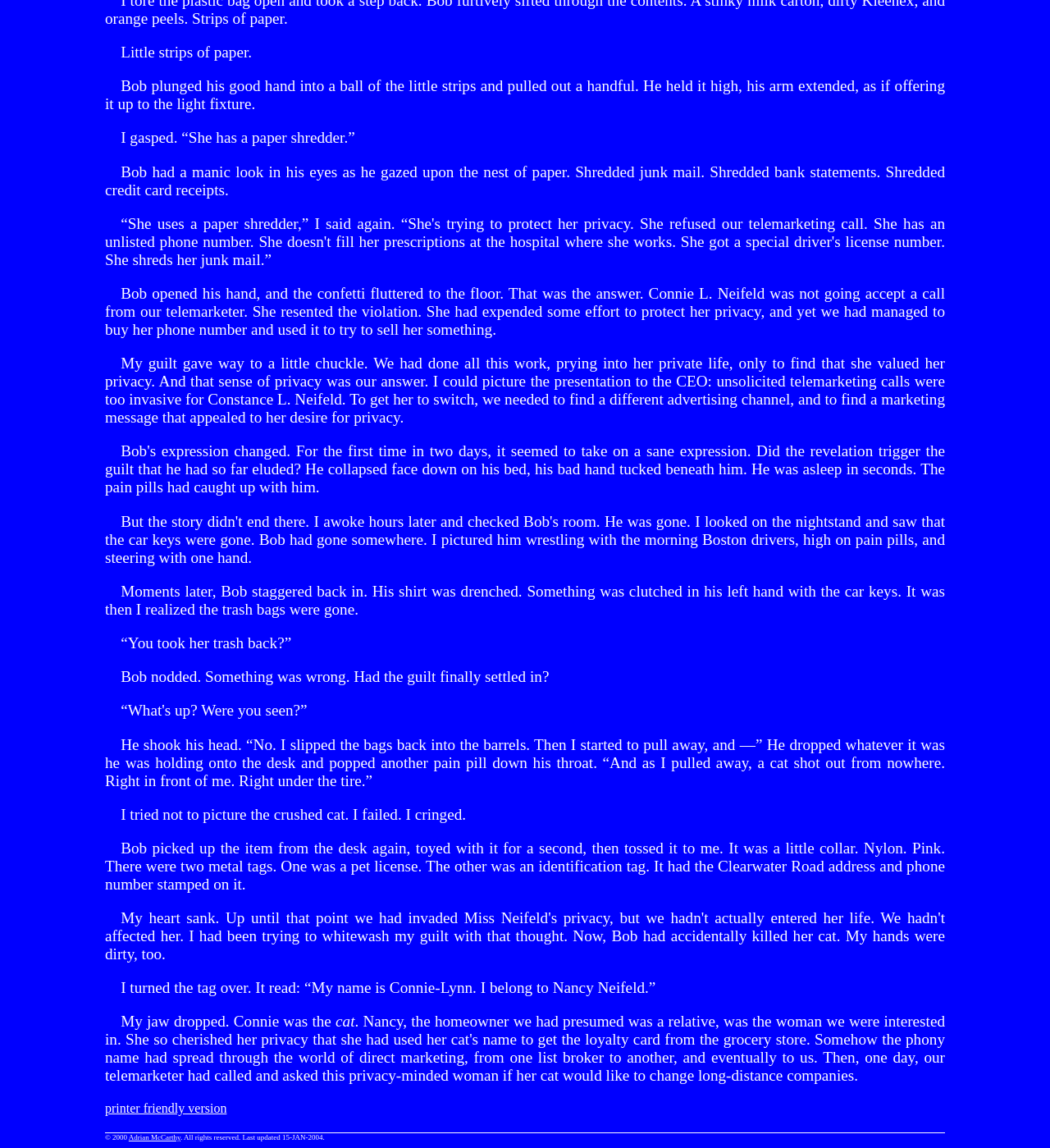Look at the image and give a detailed response to the following question: What is the tone of the narrator when Bob tells him about the cat?

The narrator's reaction to Bob's story about the cat, 'I tried not to picture the crushed cat. I failed. I cringed.', suggests a sympathetic tone, as the narrator is able to empathize with the situation.